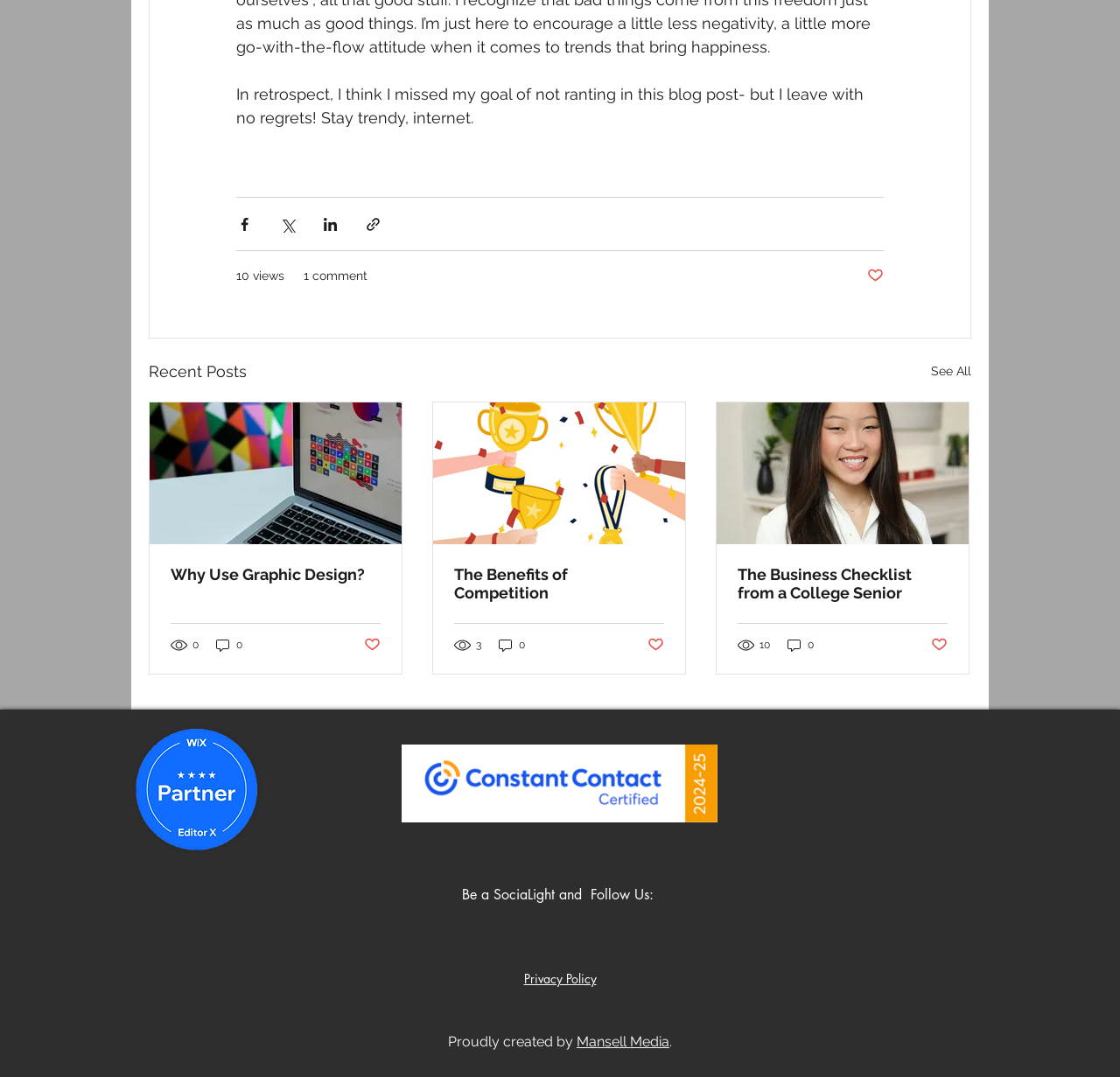Locate the bounding box coordinates of the area to click to fulfill this instruction: "Follow on social media". The bounding box should be presented as four float numbers between 0 and 1, in the order [left, top, right, bottom].

[0.412, 0.846, 0.609, 0.877]